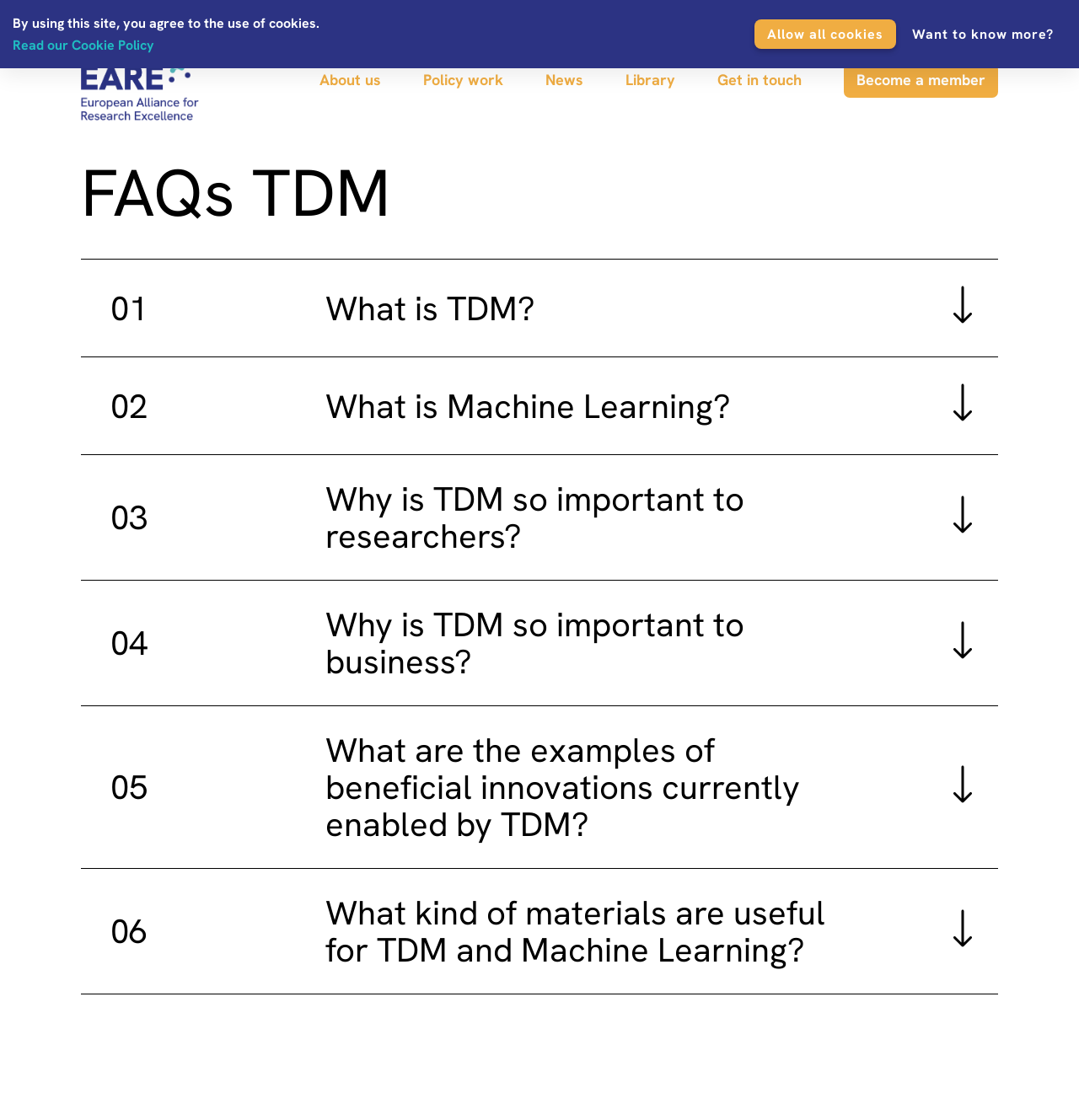Please specify the bounding box coordinates of the region to click in order to perform the following instruction: "Get in touch with EARE".

[0.665, 0.062, 0.743, 0.081]